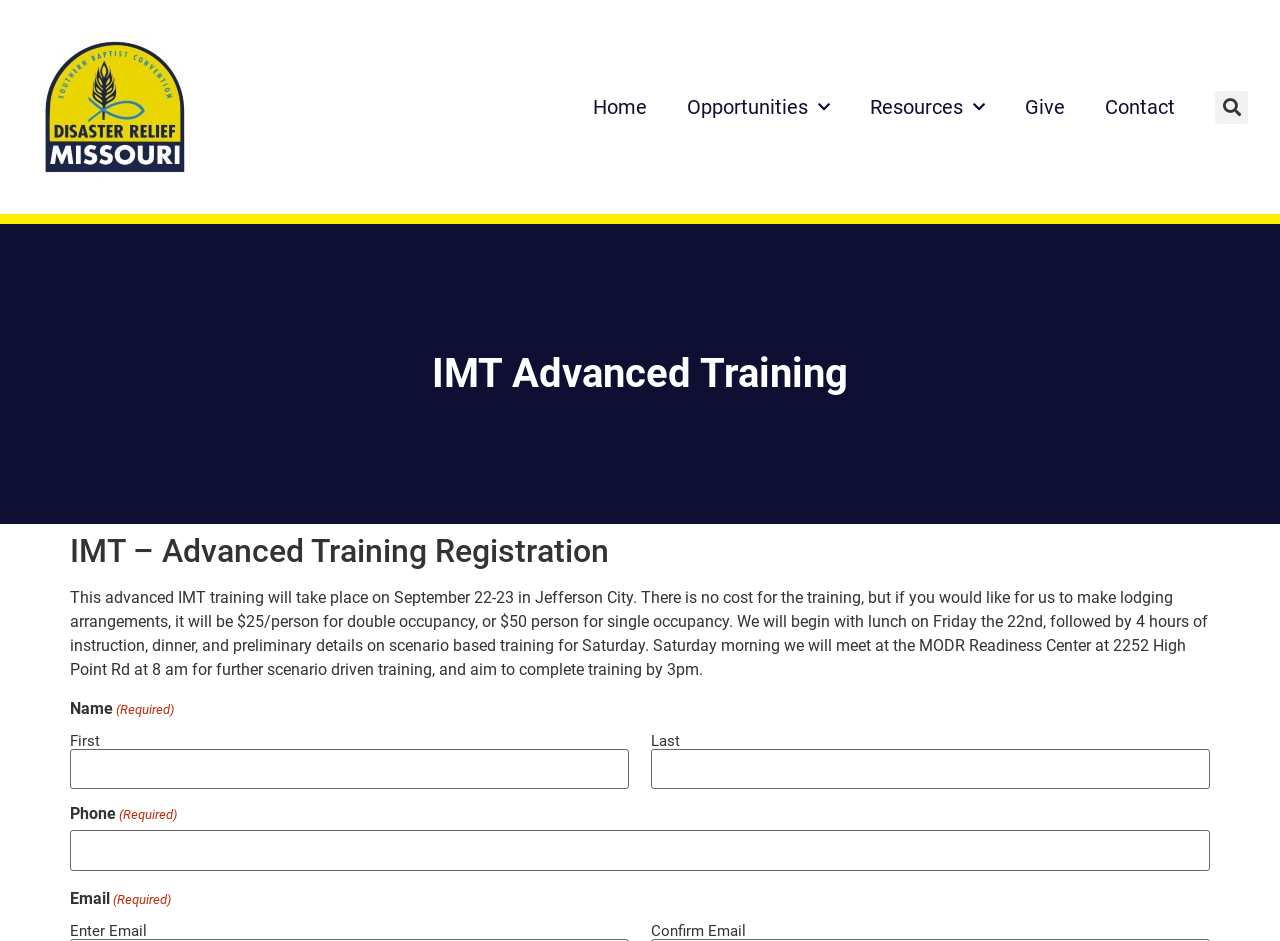What is the cost of lodging arrangements?
Using the details shown in the screenshot, provide a comprehensive answer to the question.

The cost of lodging arrangements can be found in the paragraph of text that describes the training. It states 'if you would like for us to make lodging arrangements, it will be $25/person for double occupancy, or $50 person for single occupancy.'